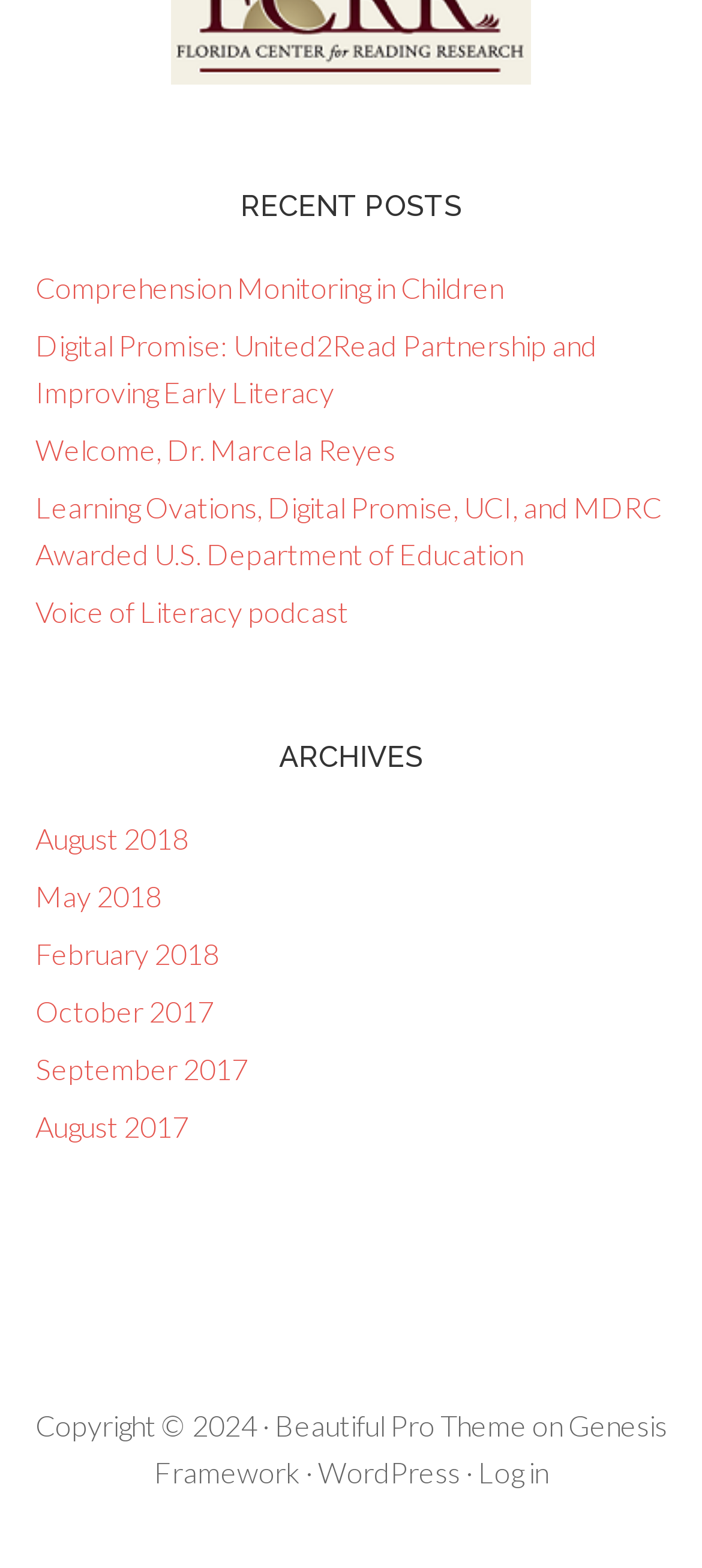Using the provided element description: "August 2017", determine the bounding box coordinates of the corresponding UI element in the screenshot.

[0.05, 0.707, 0.268, 0.729]